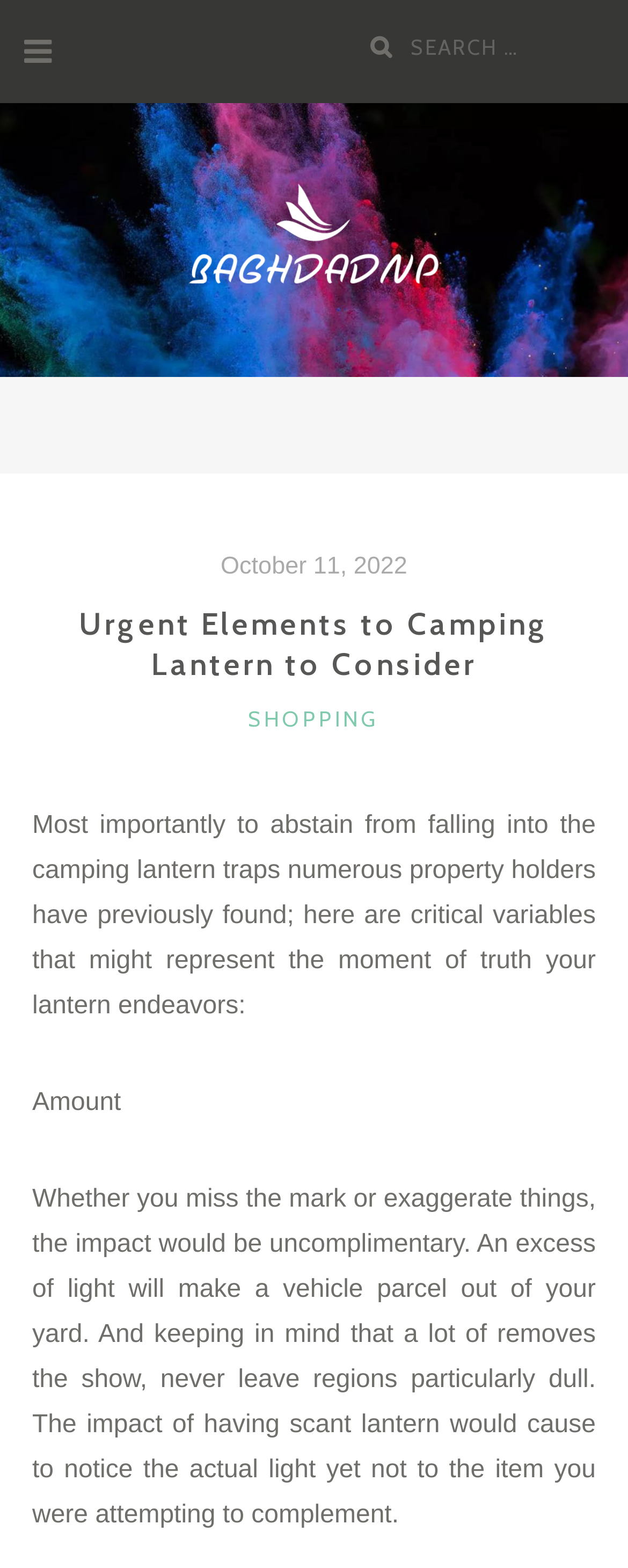What is the first factor to consider when choosing a camping lantern?
Give a detailed and exhaustive answer to the question.

I found the first factor to consider when choosing a camping lantern by looking at the text 'Amount' which is located below the paragraph 'Most importantly to abstain from falling into the camping lantern traps numerous property owners have previously found; here are critical variables that might represent the moment of truth your lantern endeavors:'.